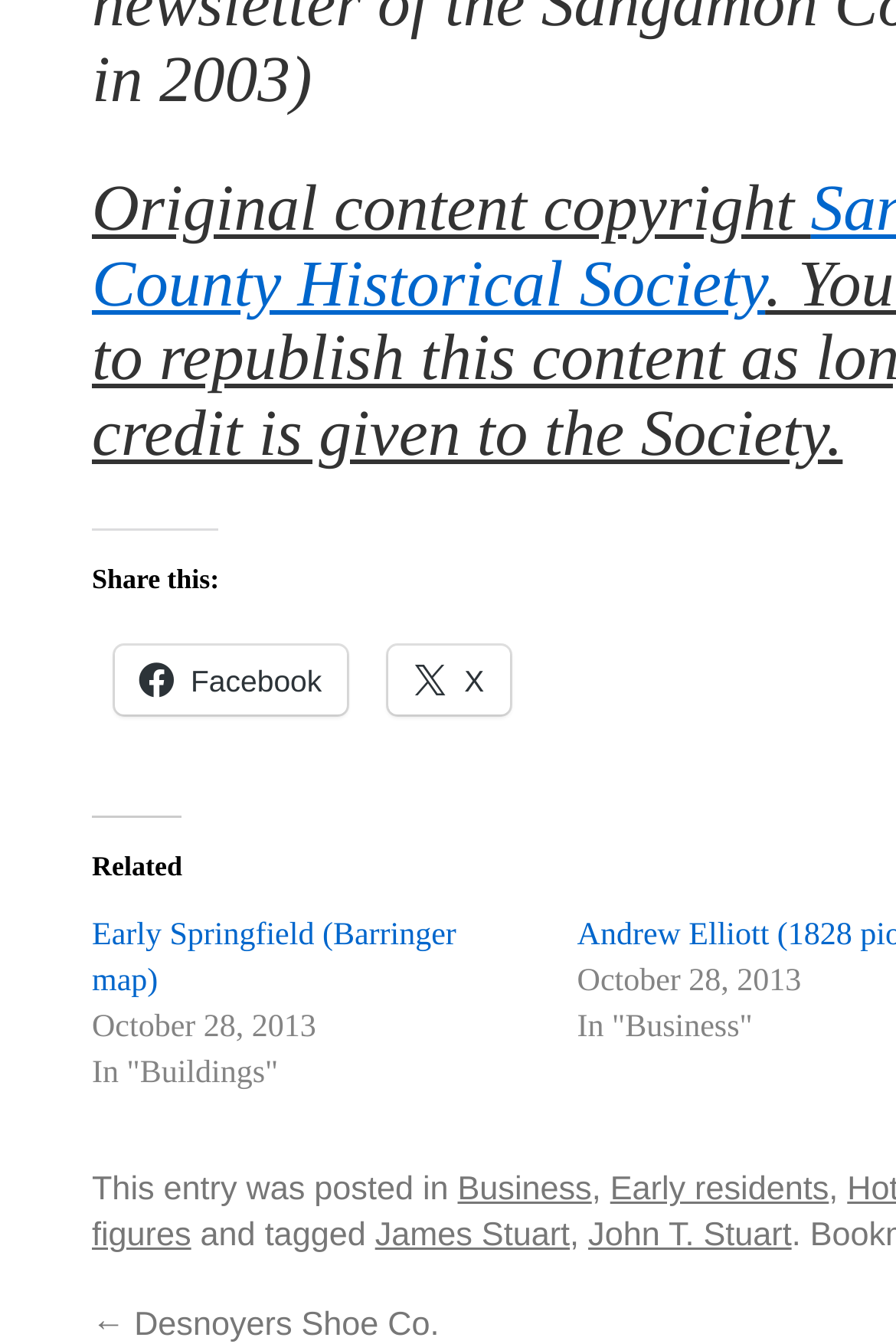What is the copyright information?
Provide a comprehensive and detailed answer to the question.

The copyright information is mentioned at the top of the webpage, which is 'Original content copyright'.